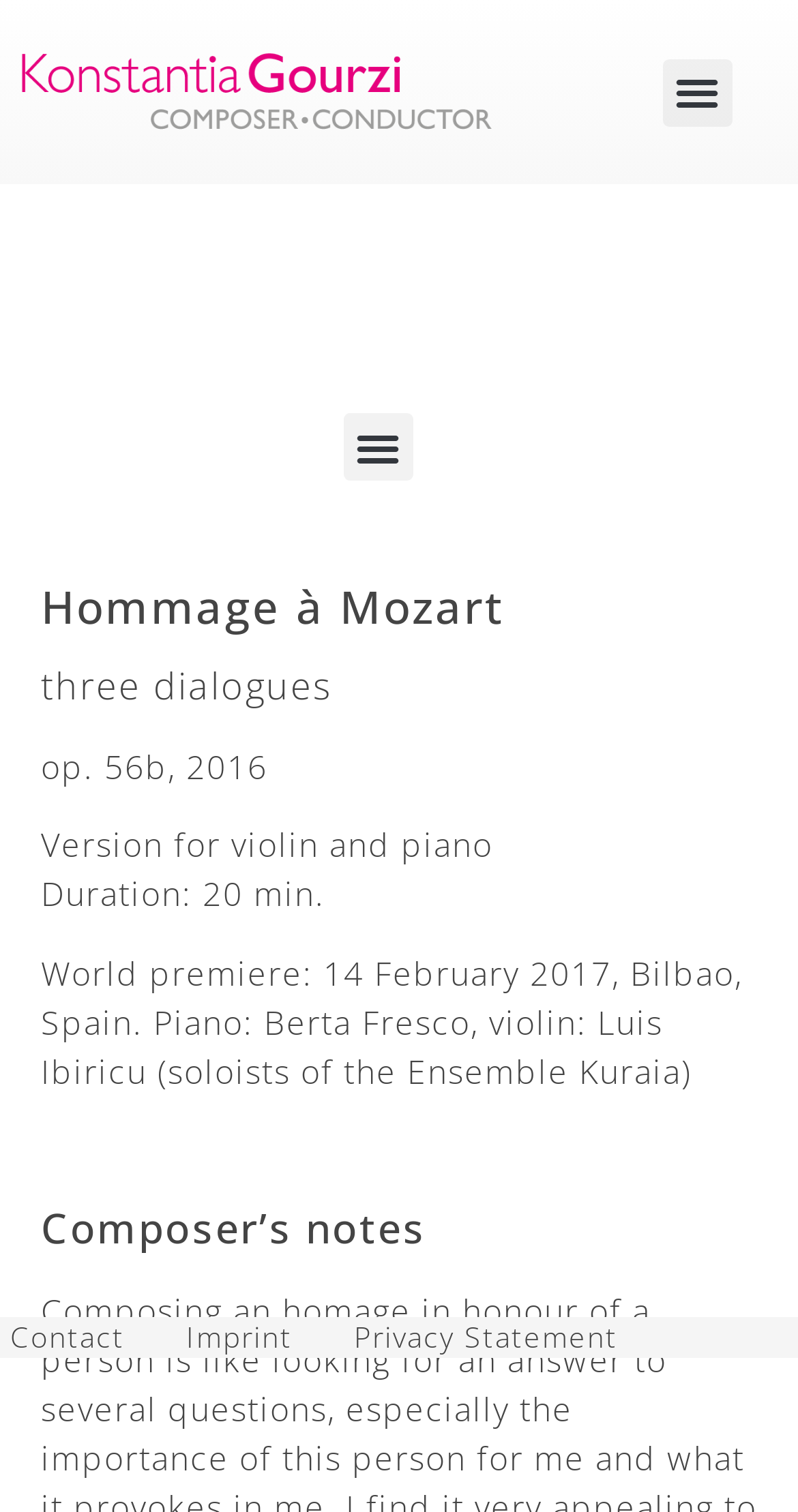Using the provided description: "Imprint", find the bounding box coordinates of the corresponding UI element. The output should be four float numbers between 0 and 1, in the format [left, top, right, bottom].

[0.195, 0.871, 0.405, 0.898]